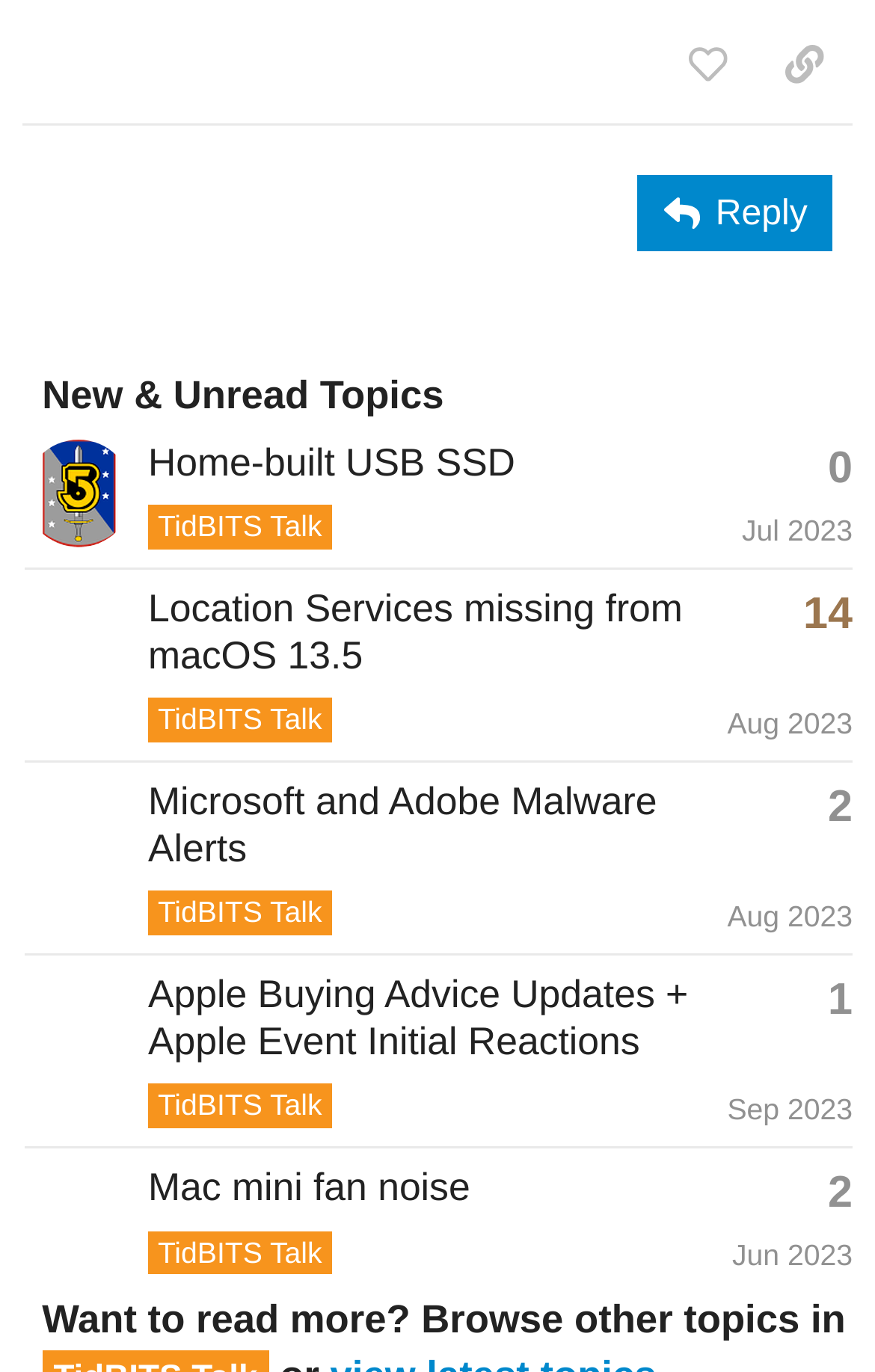Can you determine the bounding box coordinates of the area that needs to be clicked to fulfill the following instruction: "View topic 'Home-built USB SSD'"?

[0.169, 0.32, 0.589, 0.353]